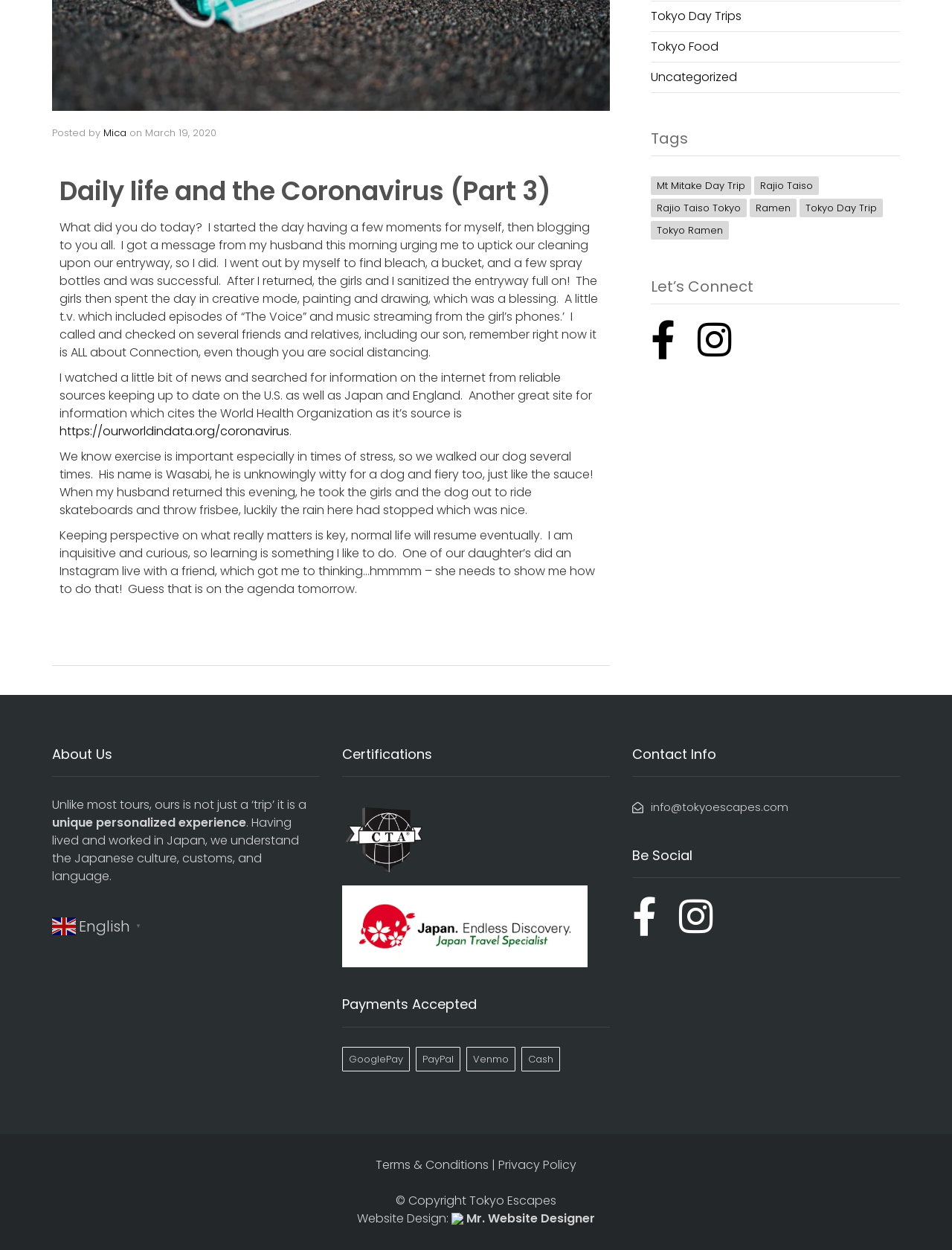Bounding box coordinates are to be given in the format (top-left x, top-left y, bottom-right x, bottom-right y). All values must be floating point numbers between 0 and 1. Provide the bounding box coordinate for the UI element described as: Venmo

[0.49, 0.841, 0.548, 0.853]